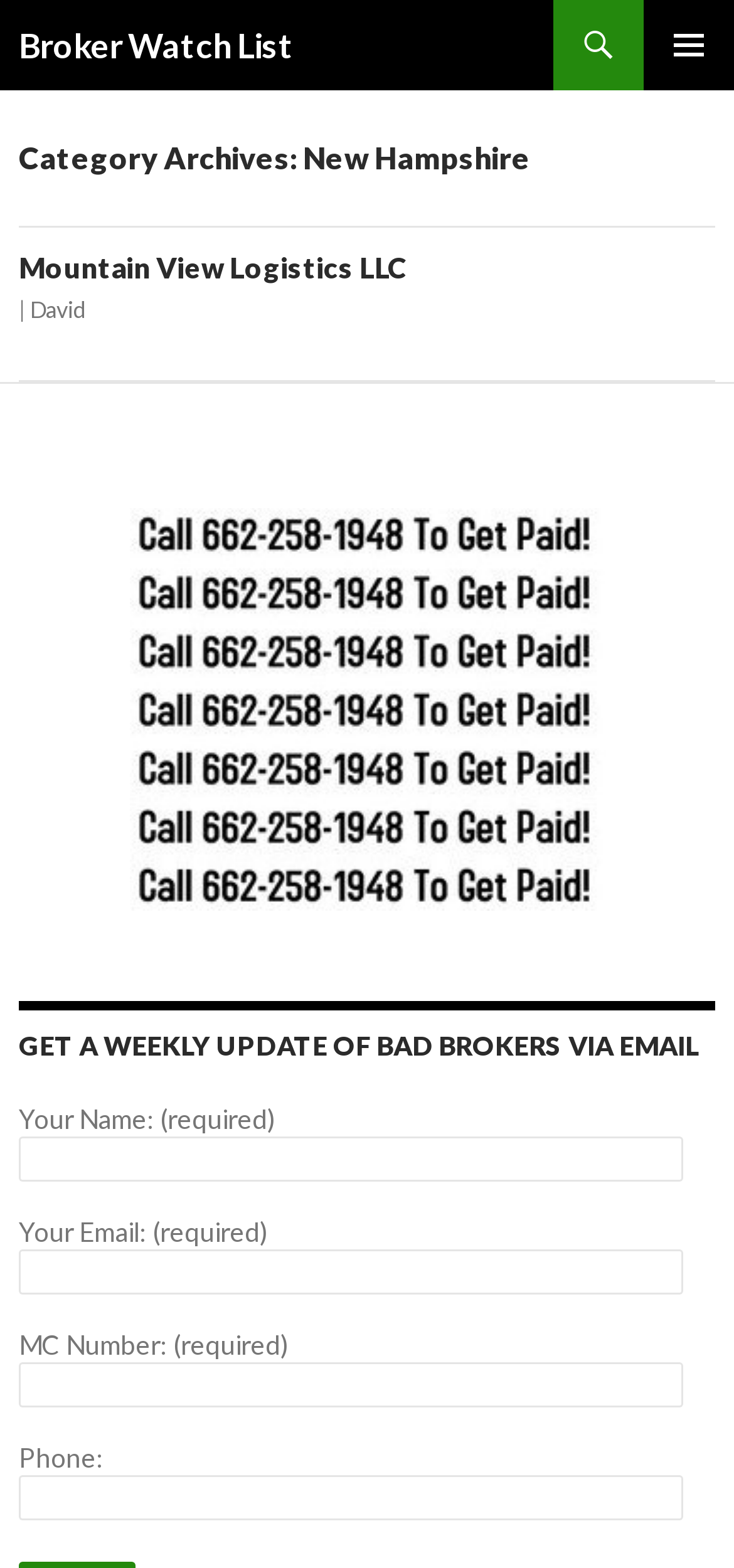What is the purpose of the 'SKIP TO CONTENT' link?
Please provide a single word or phrase answer based on the image.

To skip to main content